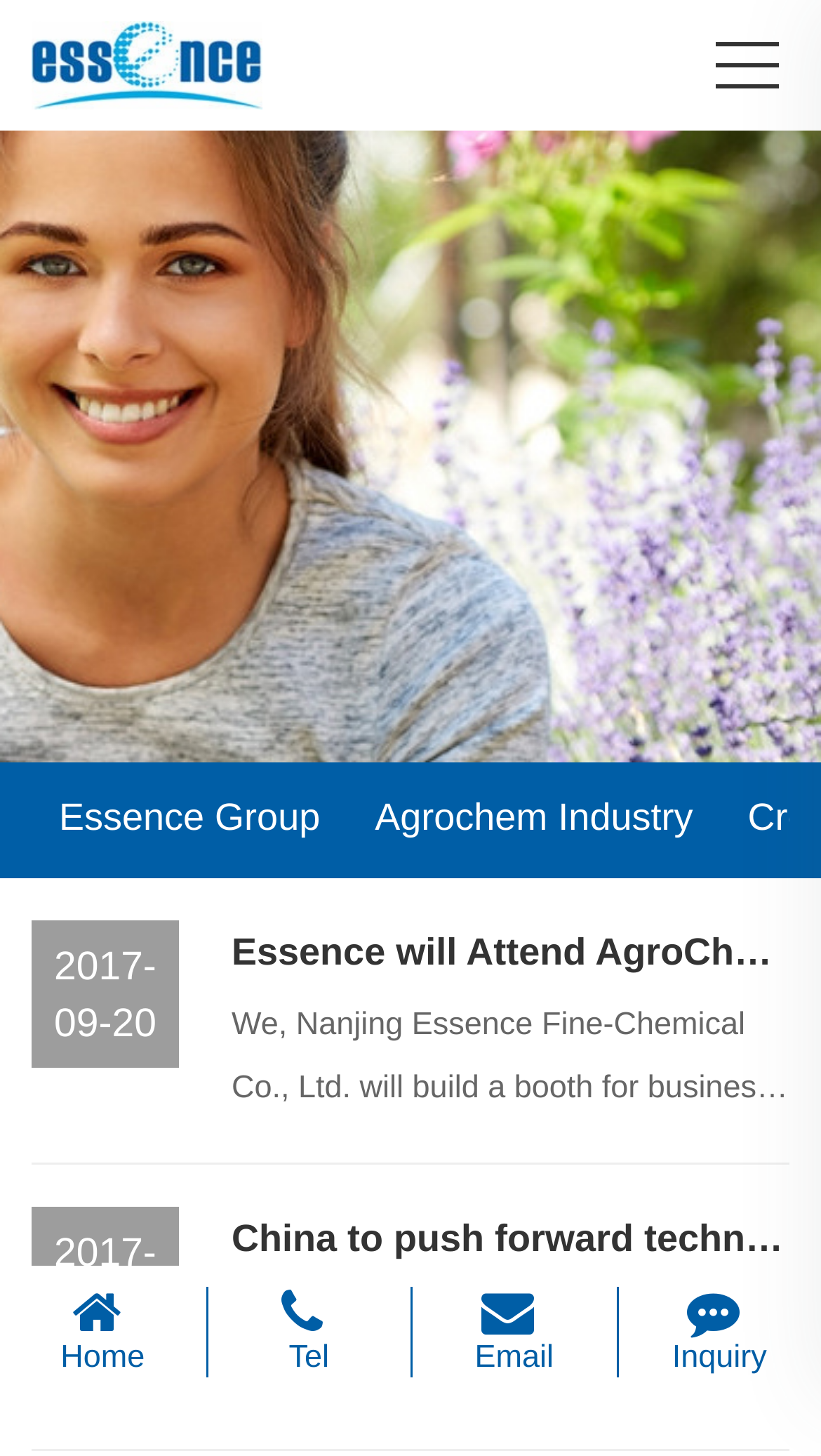Detail the features and information presented on the webpage.

The webpage is a news center providing information about Essence Group and the agrochemical and pesticide industry. At the top-right corner, there is a link to an unknown page. On the top-left corner, there is an image with a link to an unknown page. Below the image, there are two links, one to "Essence Group" and another to "Agrochem Industry", positioned side by side.

The main content of the webpage is a list of news articles. The first article is titled "Essence will Attend AgroChemEx 2017 in Shanghai" and is dated "2017-09-20". Below this article, there is another article titled "China to push forward technologies of seed treatment agents" and is dated "2017-09-15". 

At the bottom of the webpage, there is a navigation menu with four links: "Home", "Tel", "Email", and "Inquiry", positioned from left to right.